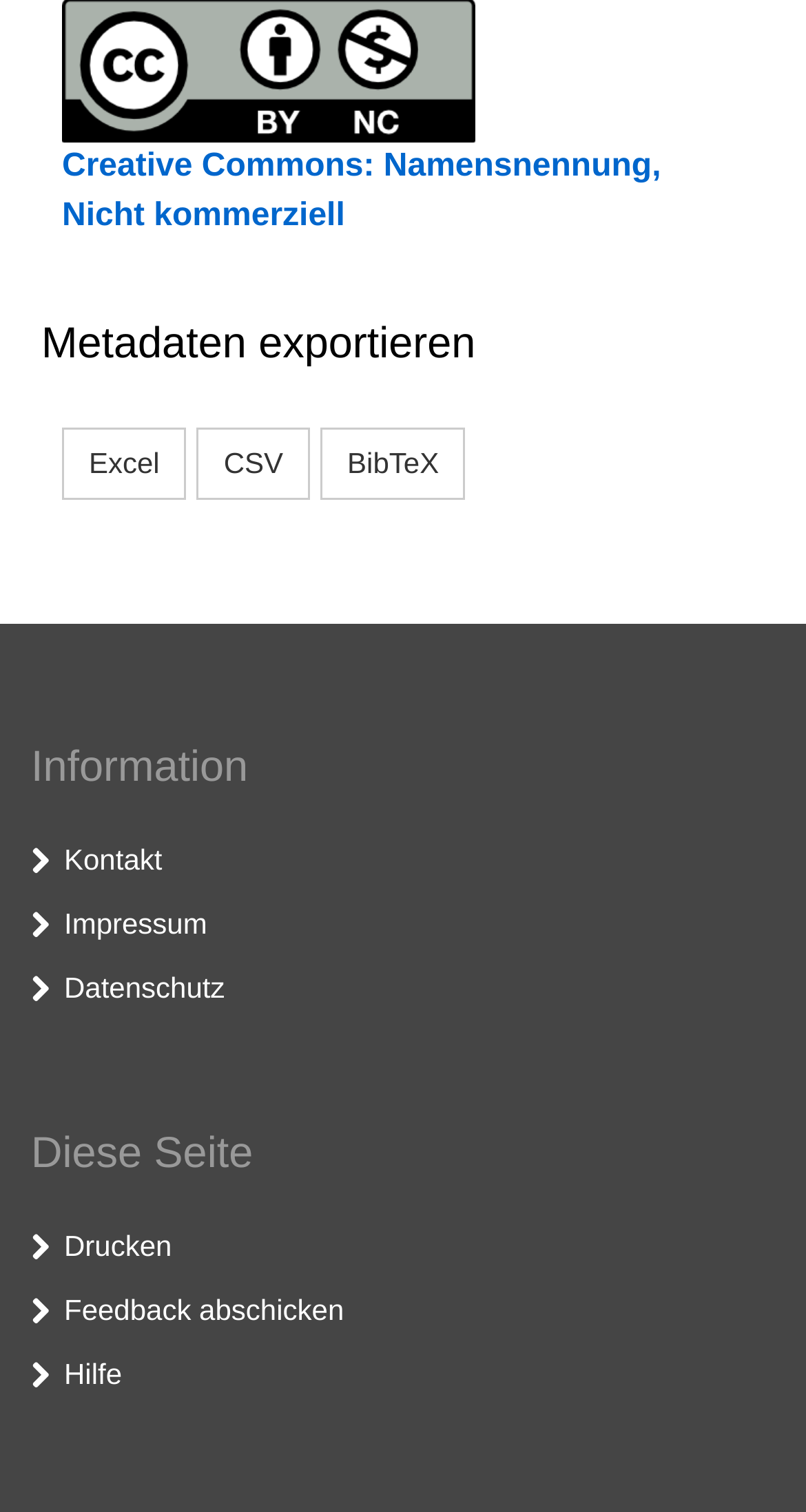Using the provided description CSV, find the bounding box coordinates for the UI element. Provide the coordinates in (top-left x, top-left y, bottom-right x, bottom-right y) format, ensuring all values are between 0 and 1.

[0.244, 0.283, 0.385, 0.331]